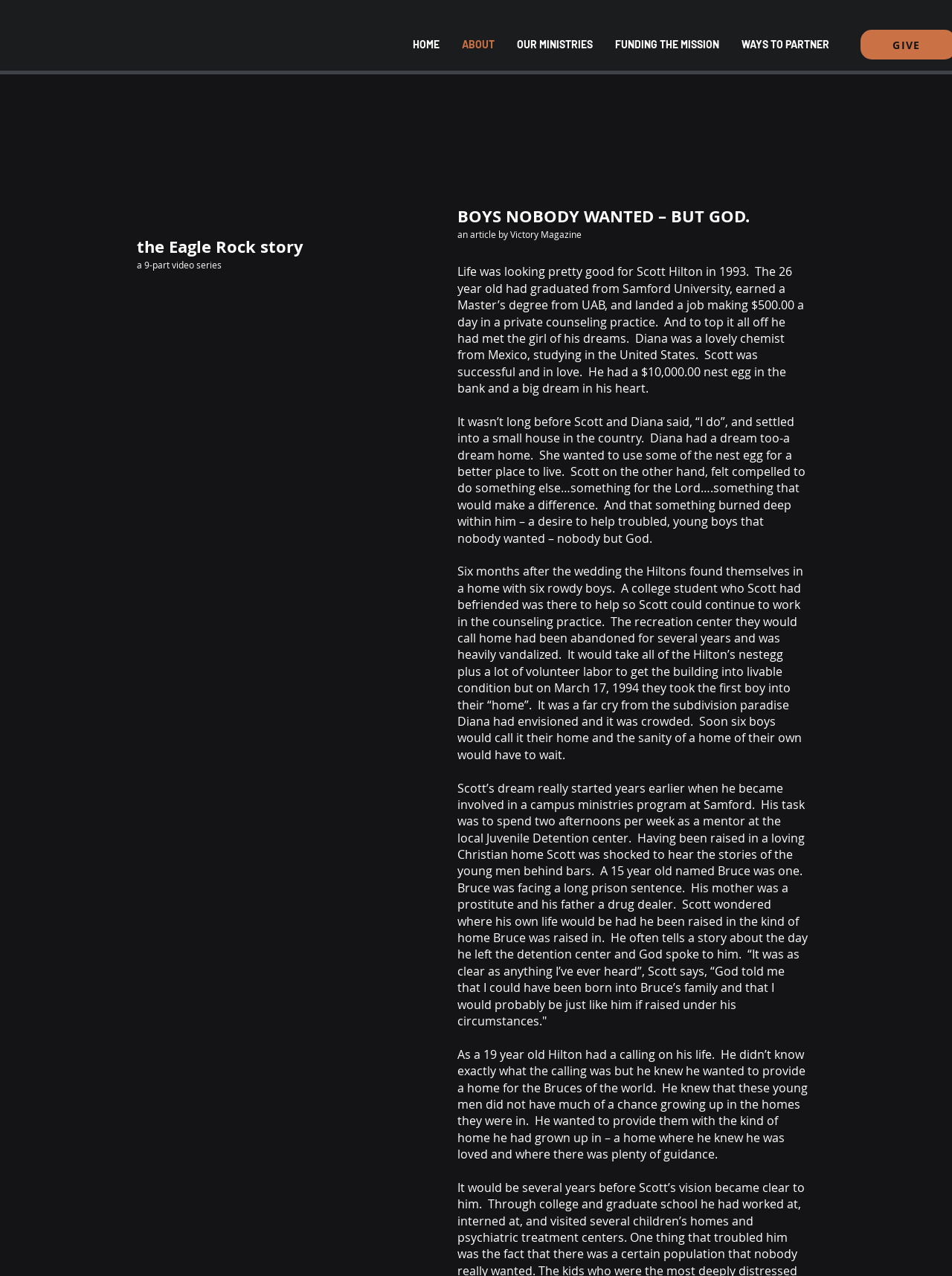Please provide a comprehensive response to the question based on the details in the image: Where did Scott meet Diana?

The text states that Diana was a lovely chemist from Mexico, studying in the United States, implying that Scott met her while she was studying in the US.